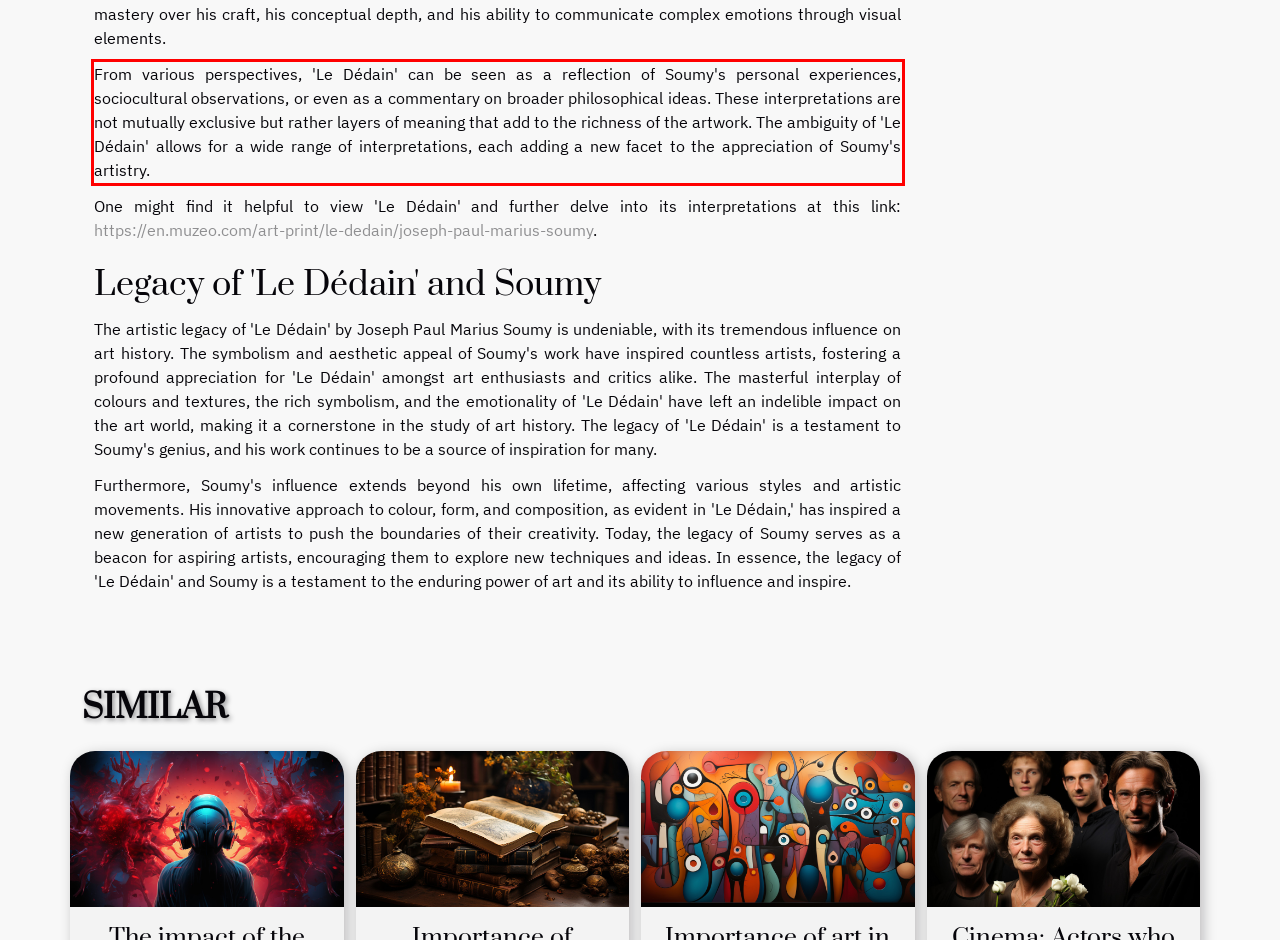Examine the webpage screenshot, find the red bounding box, and extract the text content within this marked area.

From various perspectives, 'Le Dédain' can be seen as a reflection of Soumy's personal experiences, sociocultural observations, or even as a commentary on broader philosophical ideas. These interpretations are not mutually exclusive but rather layers of meaning that add to the richness of the artwork. The ambiguity of 'Le Dédain' allows for a wide range of interpretations, each adding a new facet to the appreciation of Soumy's artistry.